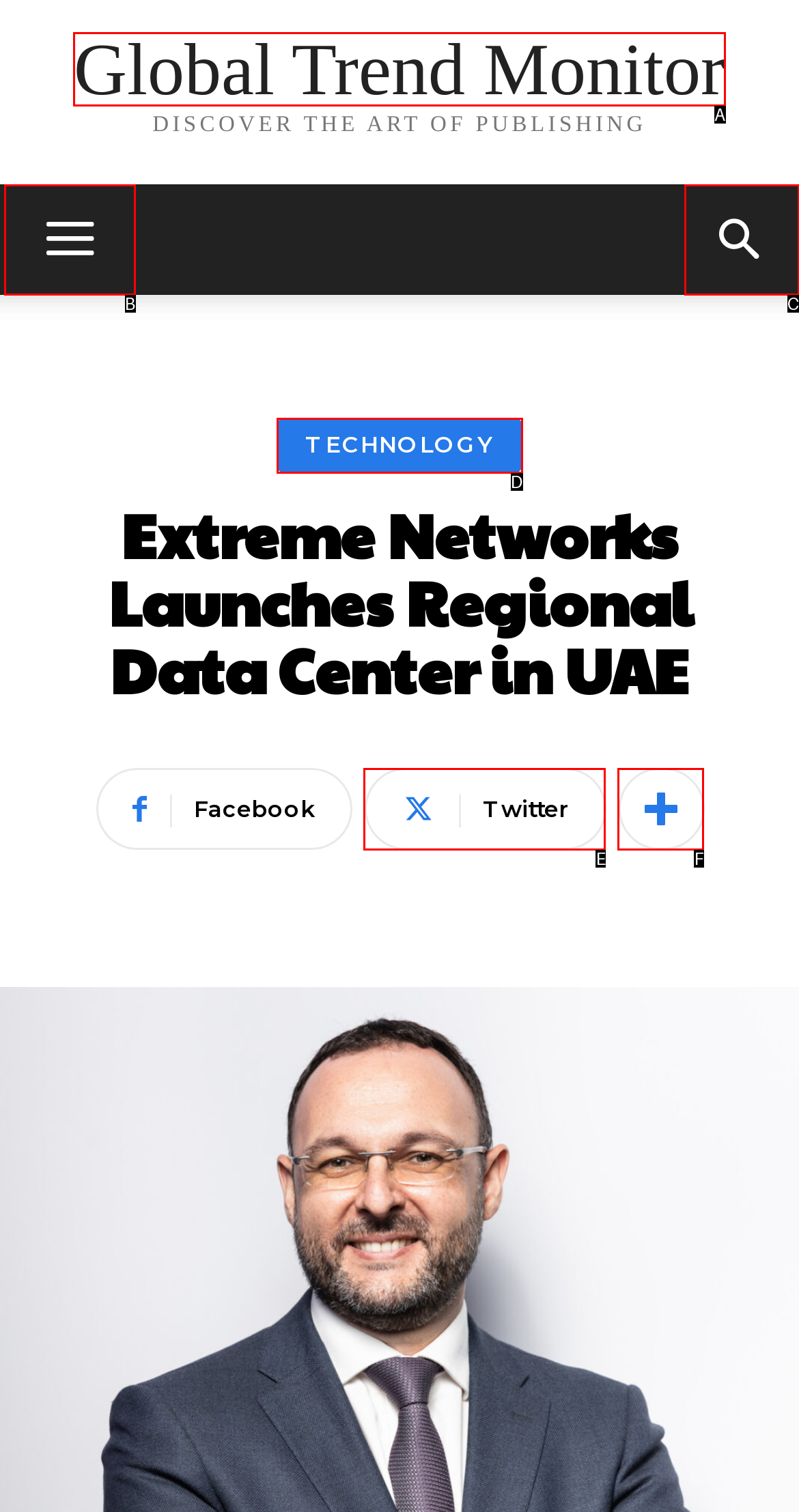Identify the letter of the UI element that corresponds to: Global Trend Monitor
Respond with the letter of the option directly.

A